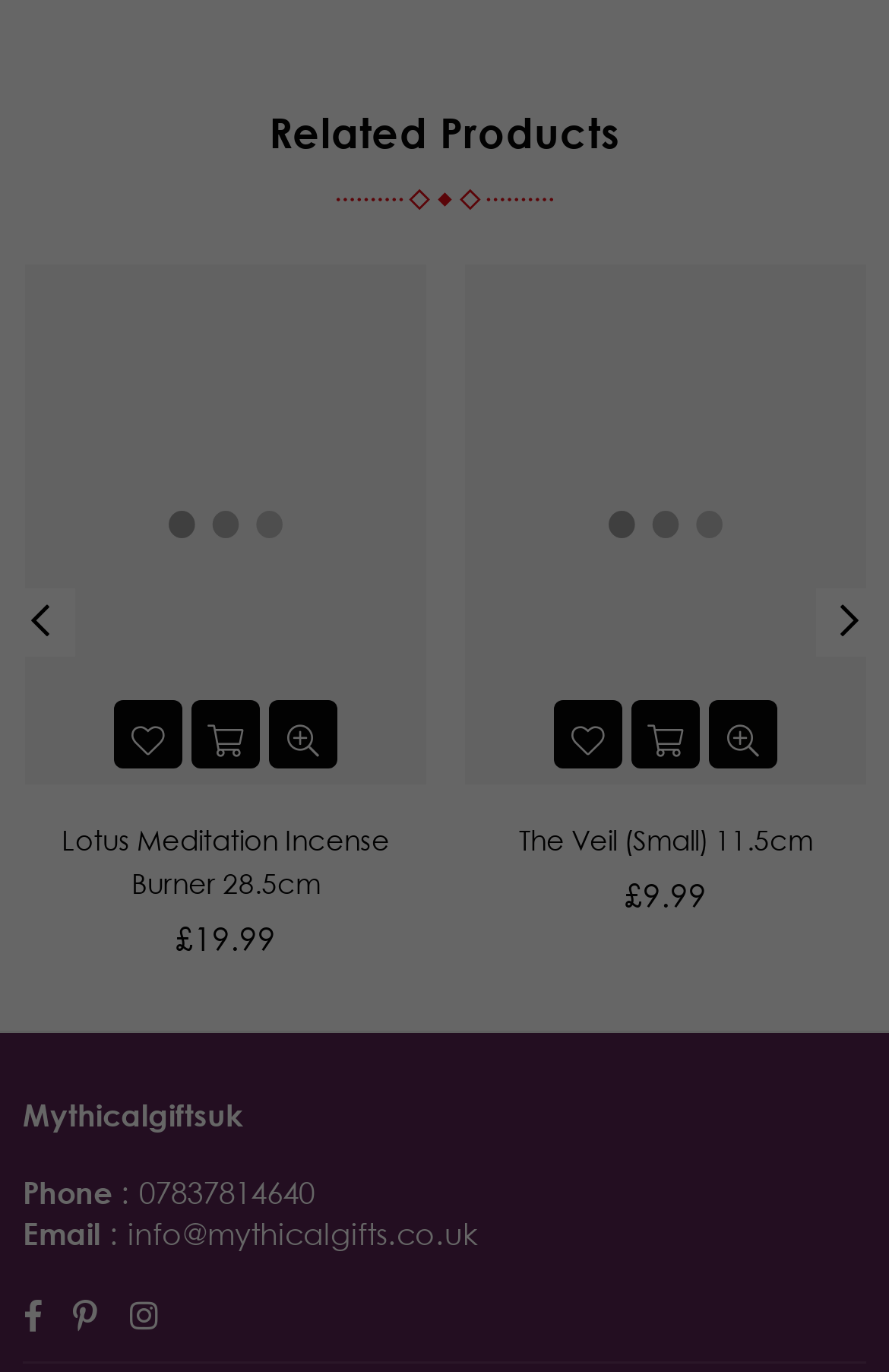What social media platforms does the company have?
Examine the image and give a concise answer in one word or a short phrase.

Facebook, Pinterest, Instagram